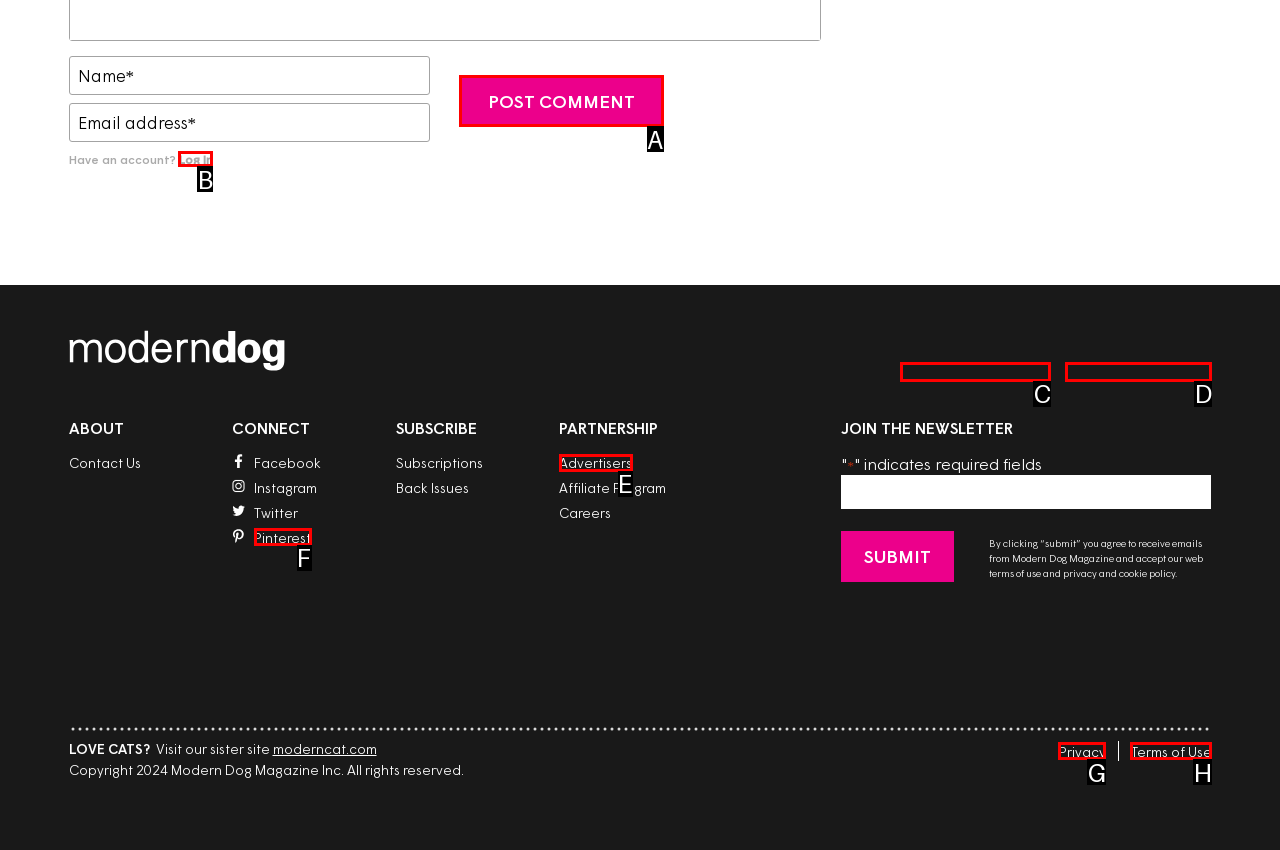Based on the task: Post a comment, which UI element should be clicked? Answer with the letter that corresponds to the correct option from the choices given.

A